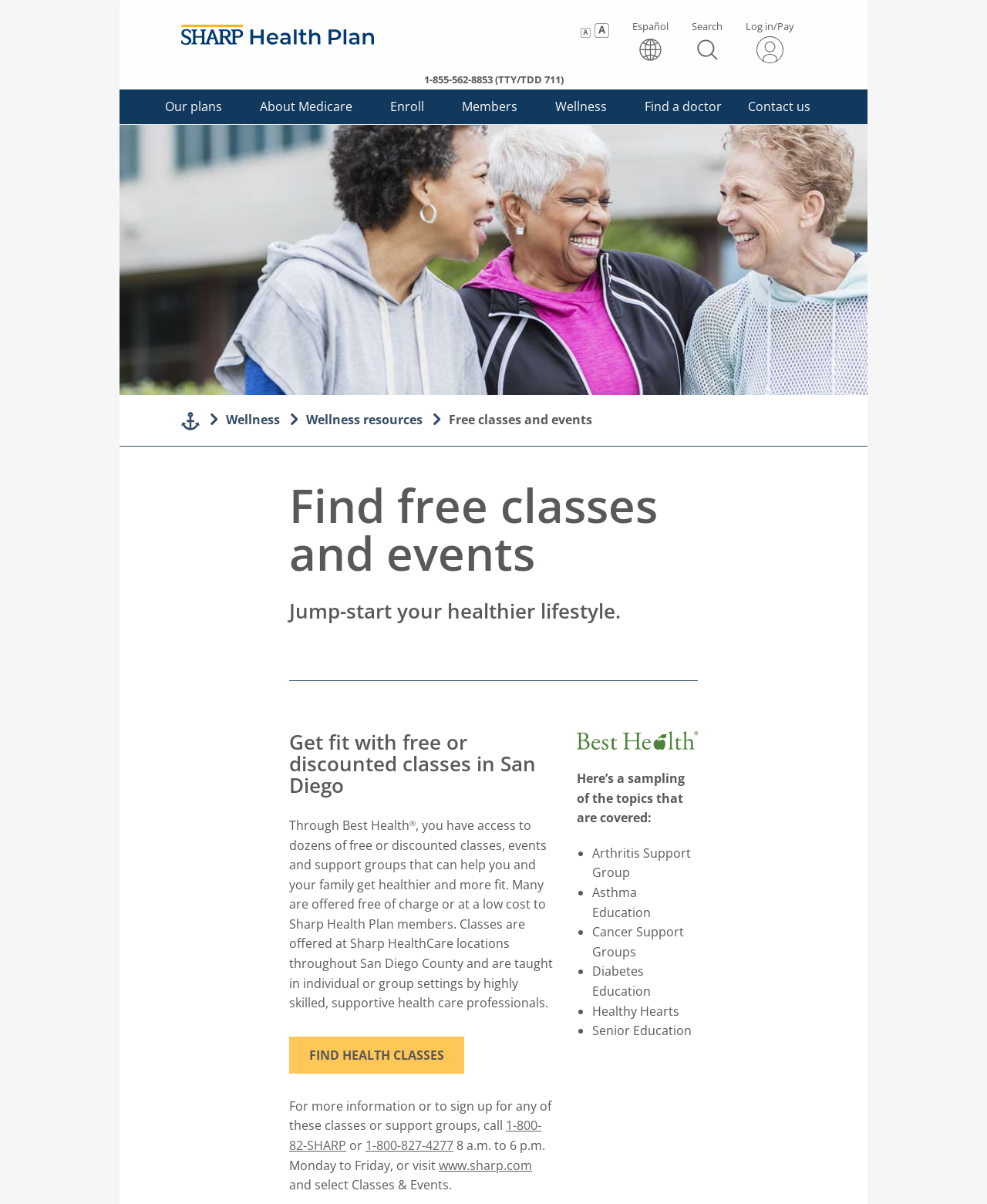Provide the bounding box coordinates of the section that needs to be clicked to accomplish the following instruction: "Log in to member account."

[0.755, 0.015, 0.805, 0.053]